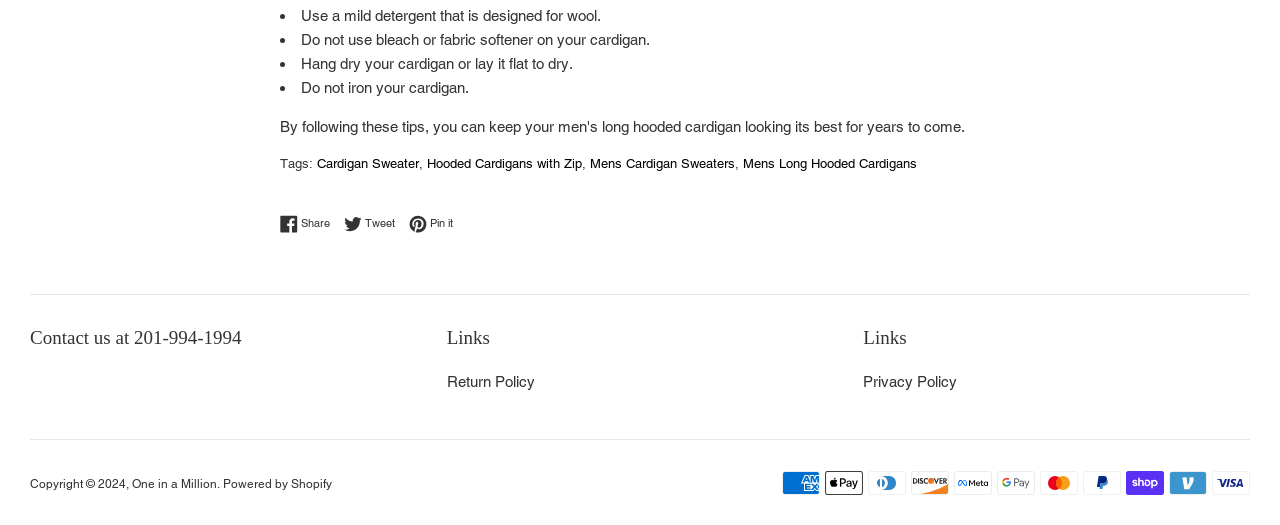By analyzing the image, answer the following question with a detailed response: How should I dry my cardigan?

I analyzed the care instructions on the webpage and found that the third instruction is 'Hang dry your cardigan or lay it flat to dry.' This suggests that the recommended way to dry a cardigan is to either hang it to dry or lay it flat to dry.